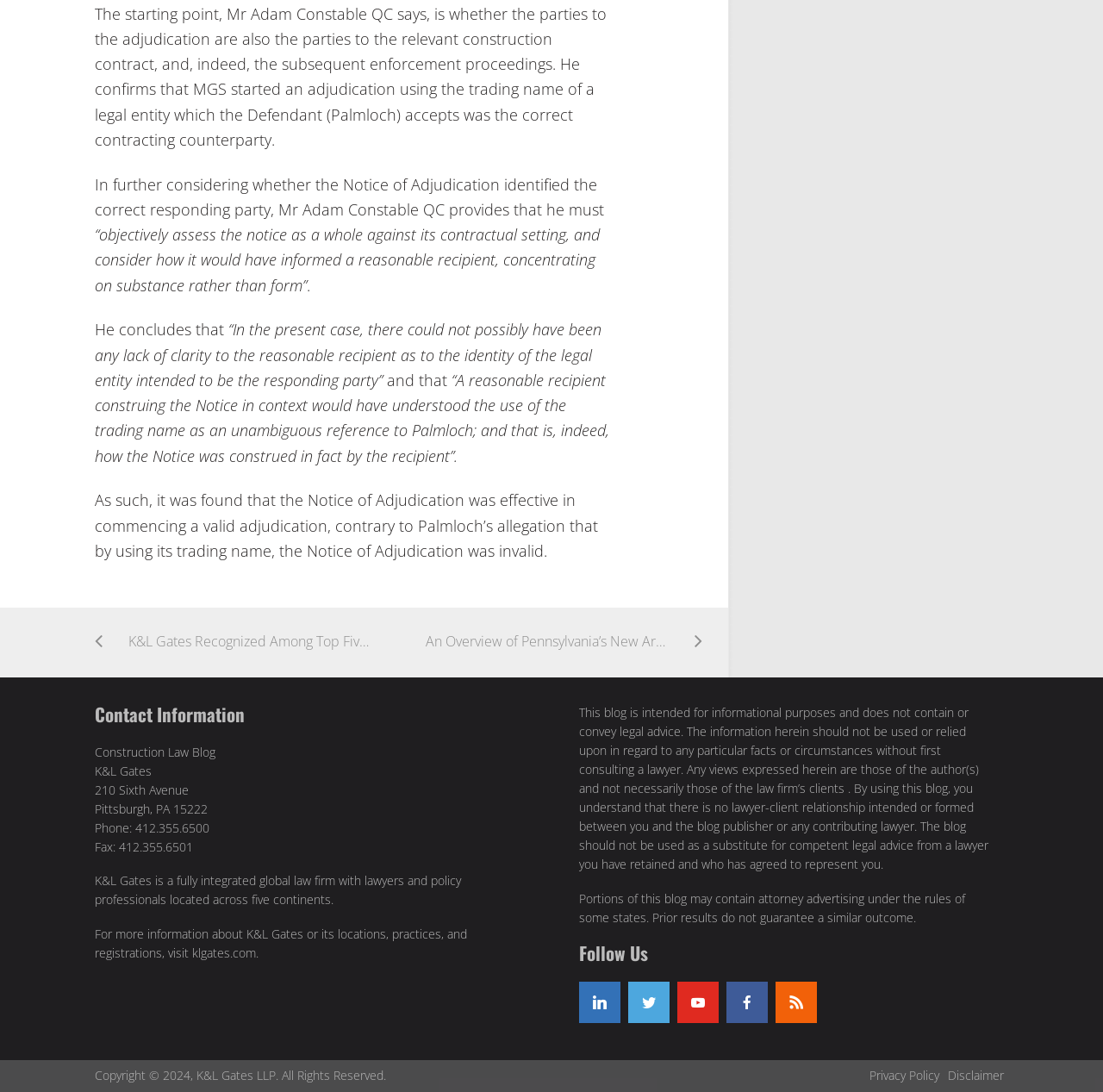What is the name of the law firm mentioned on this webpage?
Using the image, elaborate on the answer with as much detail as possible.

I found the answer by looking at the contact information section, where it says 'K&L Gates' and provides the firm's address and phone number.